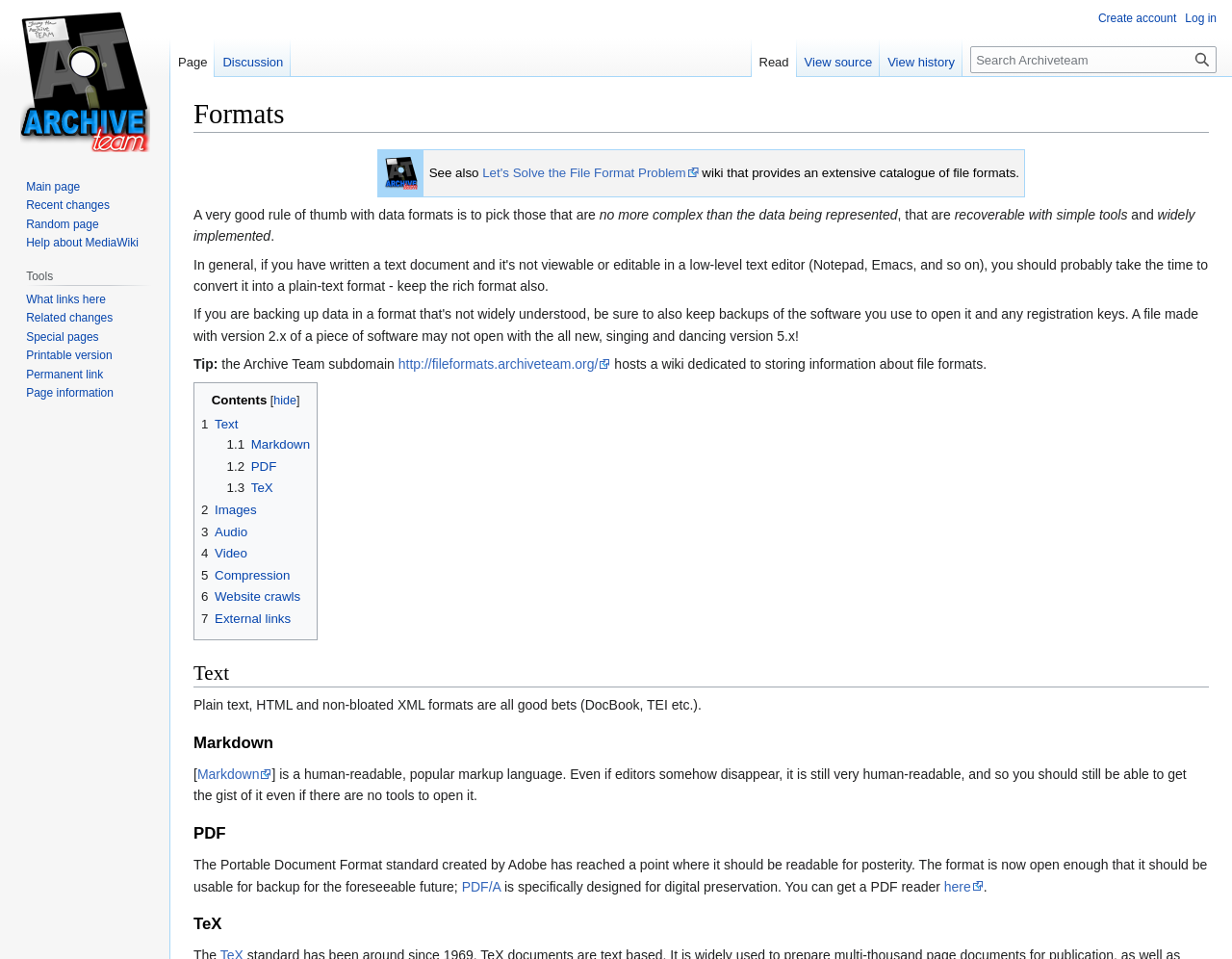Predict the bounding box of the UI element based on this description: "title="Visit the main page"".

[0.006, 0.0, 0.131, 0.161]